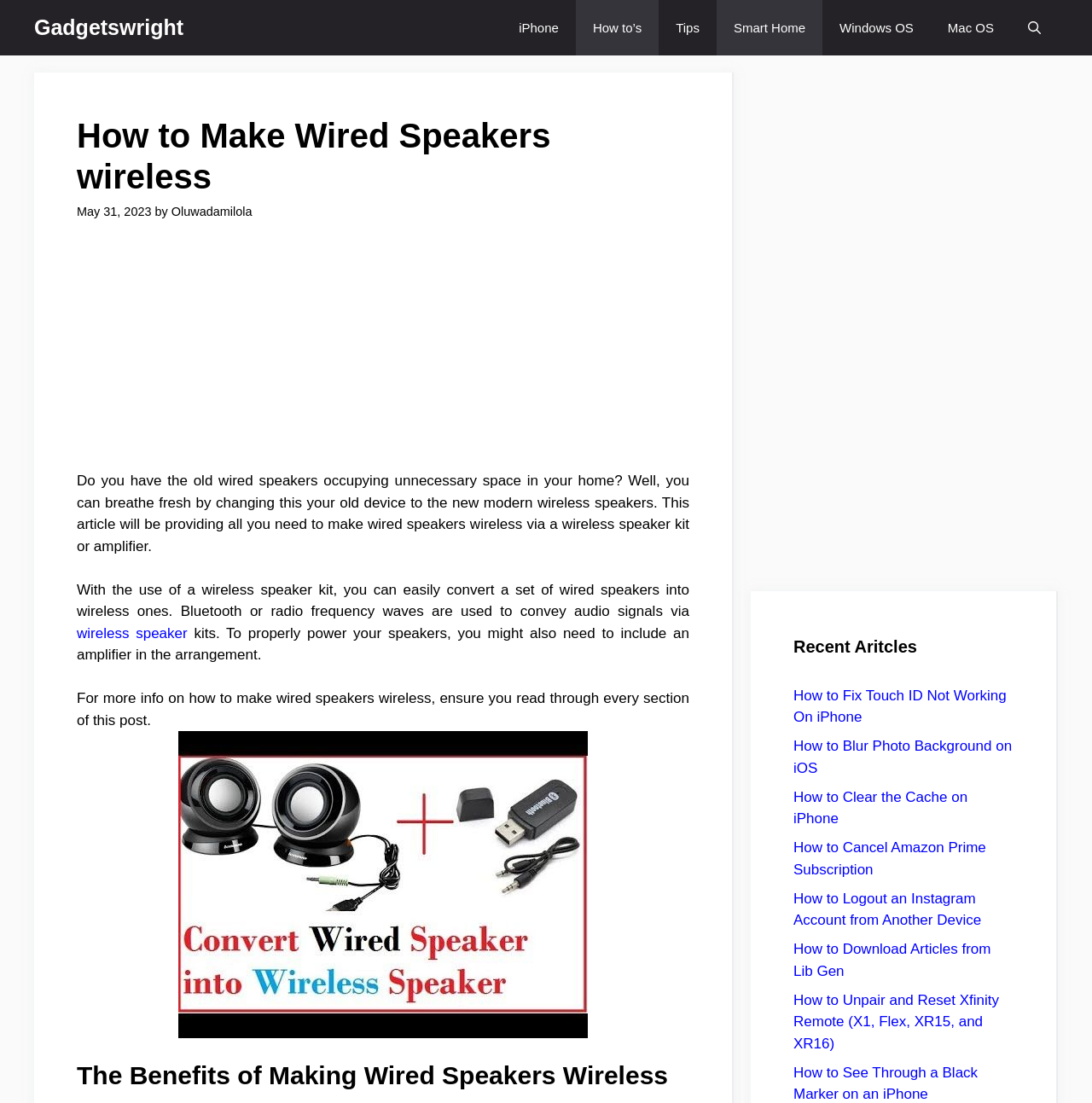What is the author's name of the article?
Carefully examine the image and provide a detailed answer to the question.

The author's name is mentioned in the header section of the webpage, specifically in the 'by' section, which indicates that the article is written by Oluwadamilola.